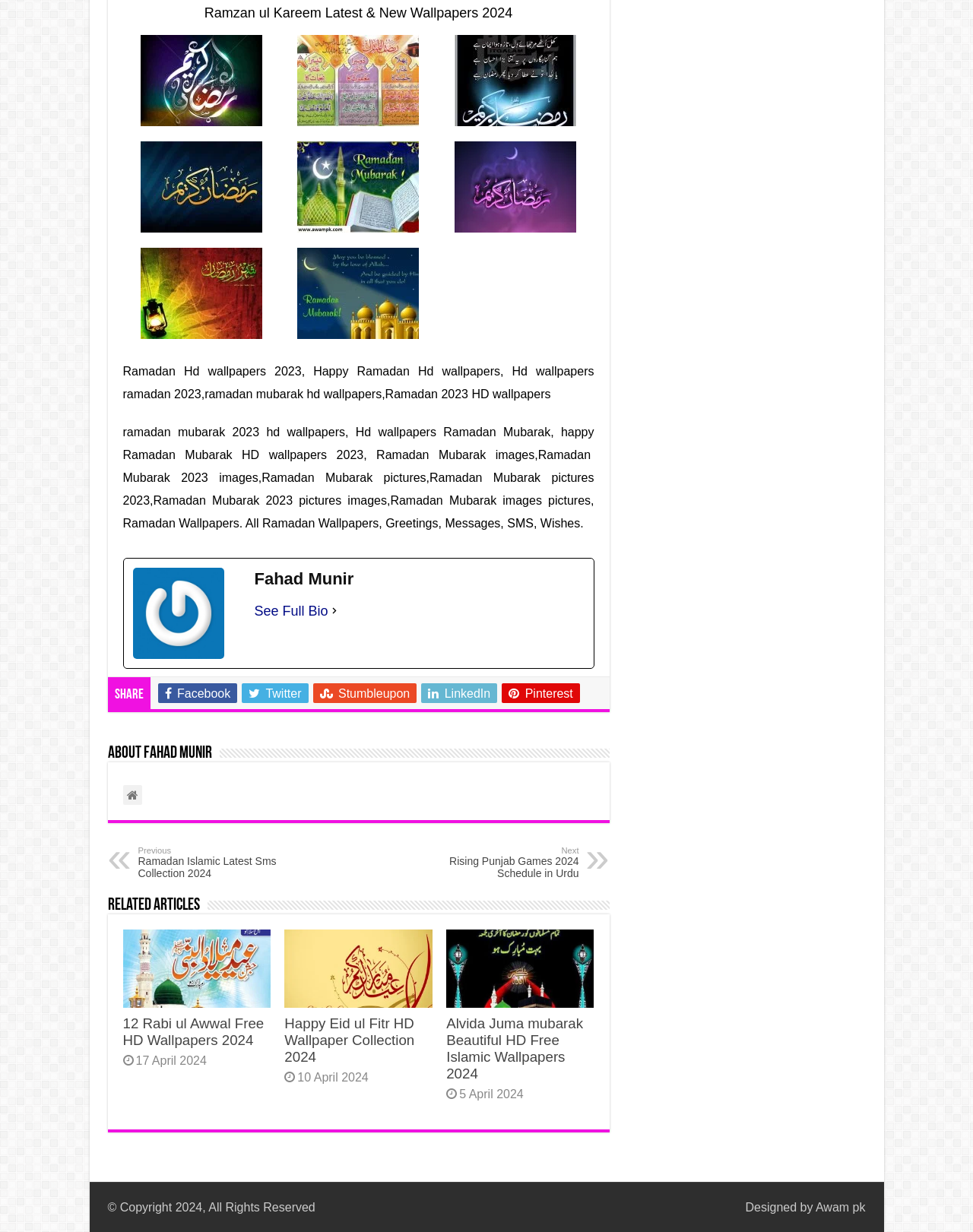Find the UI element described as: "Stumbleupon" and predict its bounding box coordinates. Ensure the coordinates are four float numbers between 0 and 1, [left, top, right, bottom].

[0.321, 0.554, 0.428, 0.57]